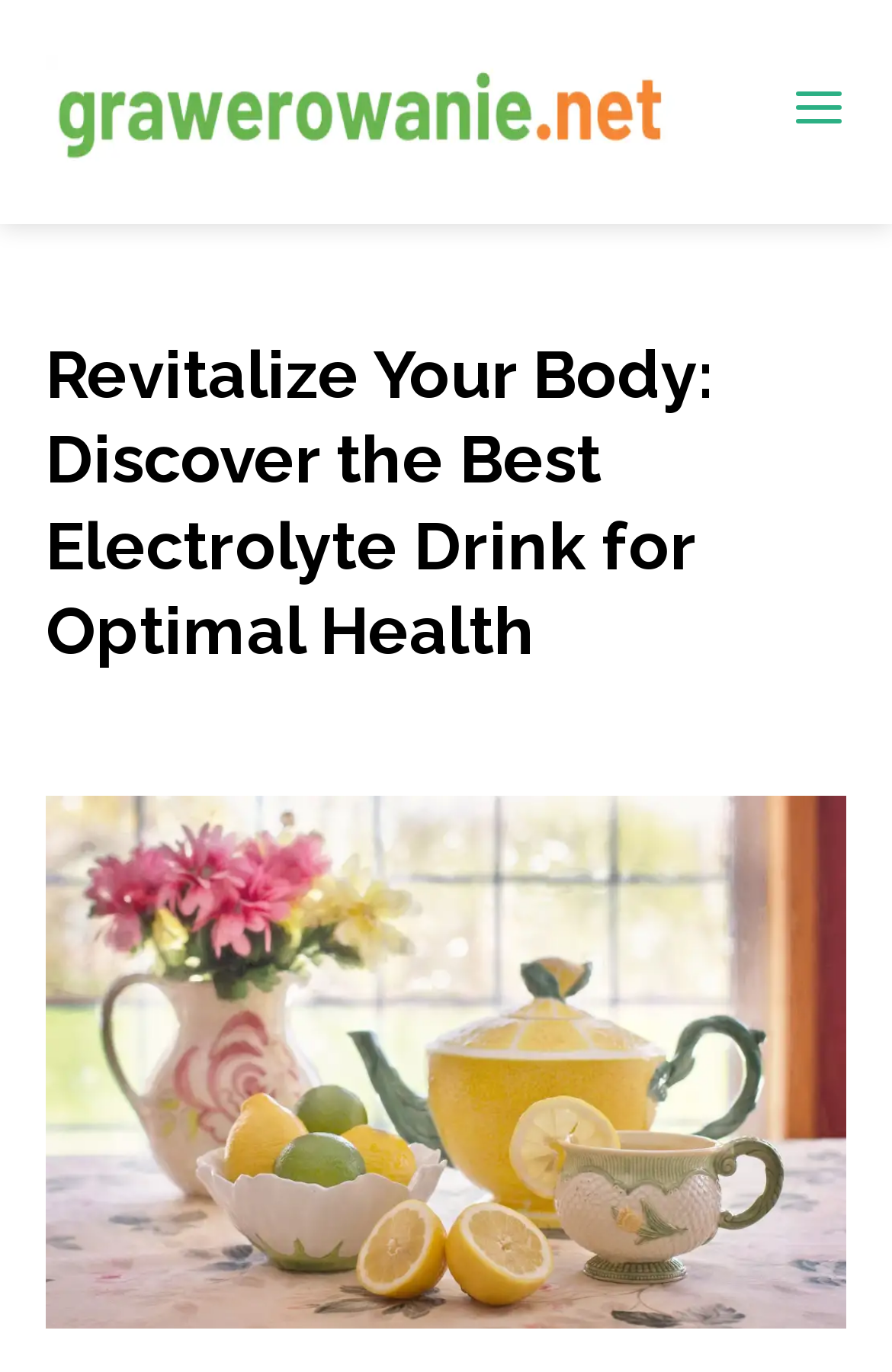Based on the description "alt="grawerowanie.net"", find the bounding box of the specified UI element.

[0.051, 0.06, 0.887, 0.097]